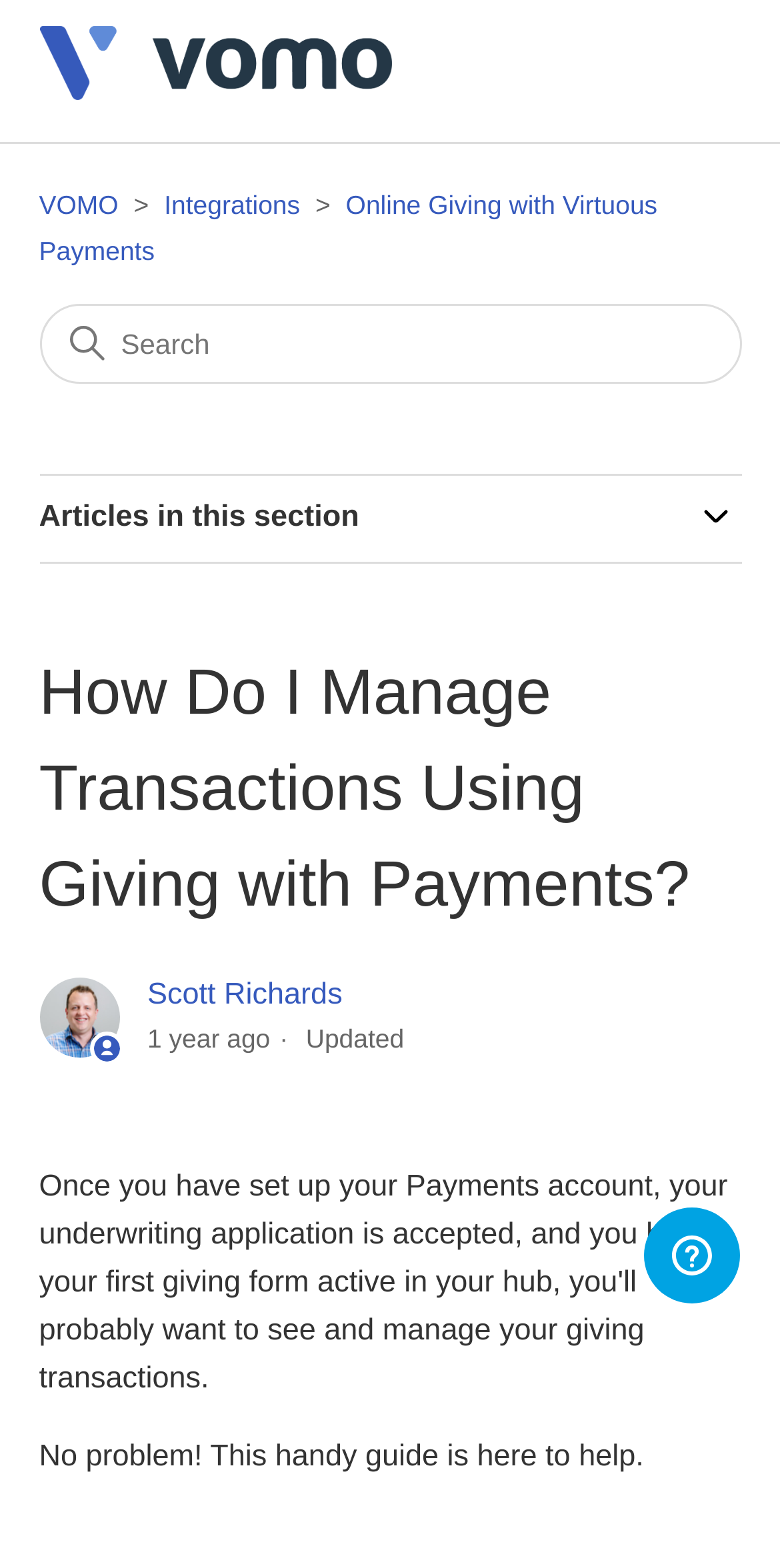What is the name of the help center?
Provide an in-depth answer to the question, covering all aspects.

I determined the answer by looking at the top-left corner of the webpage, where I found a link with the text 'VOMO Help Center home page' and an image with the same description. This suggests that the help center is named VOMO.